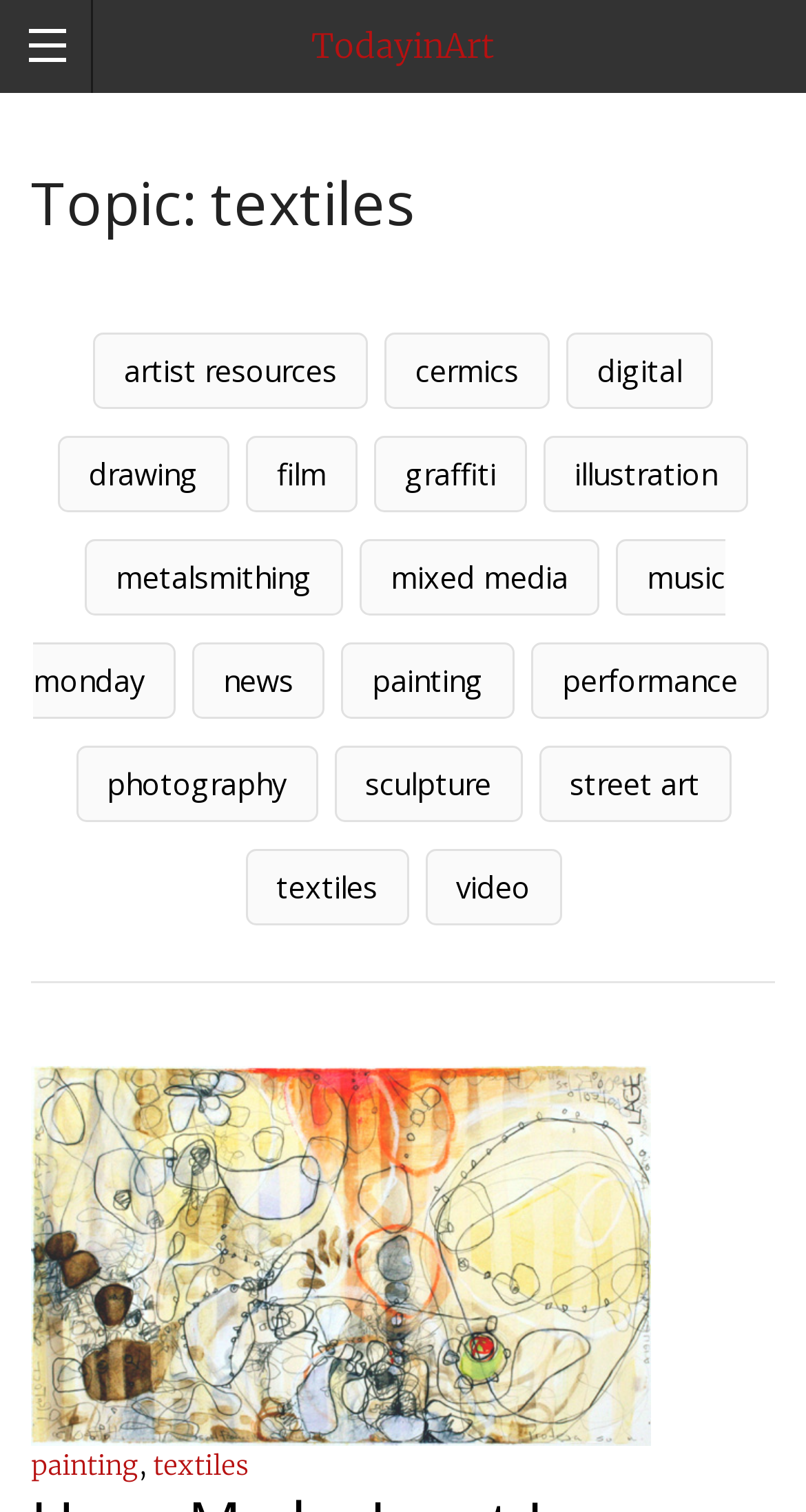Locate the bounding box coordinates of the area that needs to be clicked to fulfill the following instruction: "go to the 'painting' category". The coordinates should be in the format of four float numbers between 0 and 1, namely [left, top, right, bottom].

[0.038, 0.957, 0.172, 0.979]